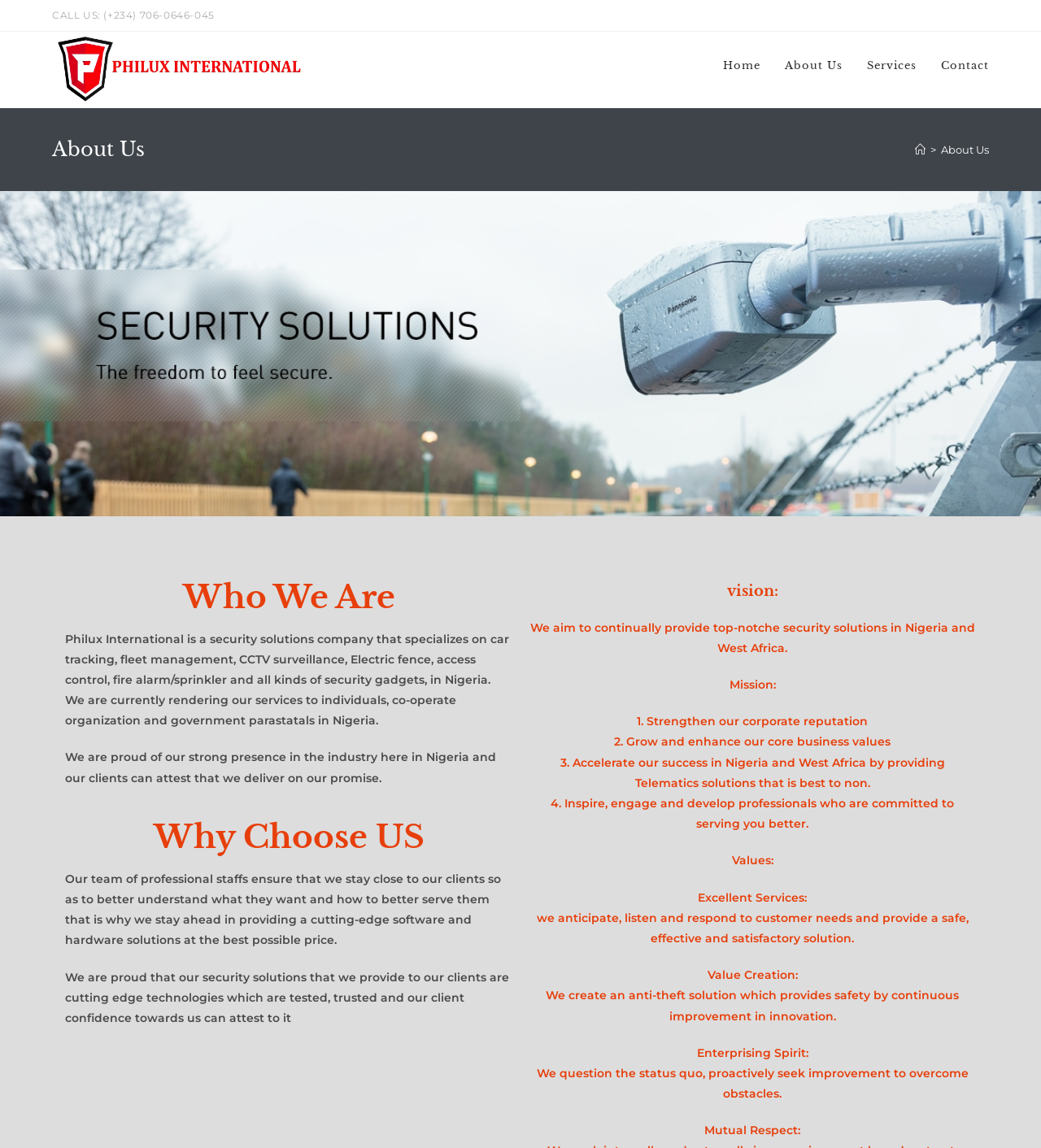What is the company's main business? Refer to the image and provide a one-word or short phrase answer.

Security solutions